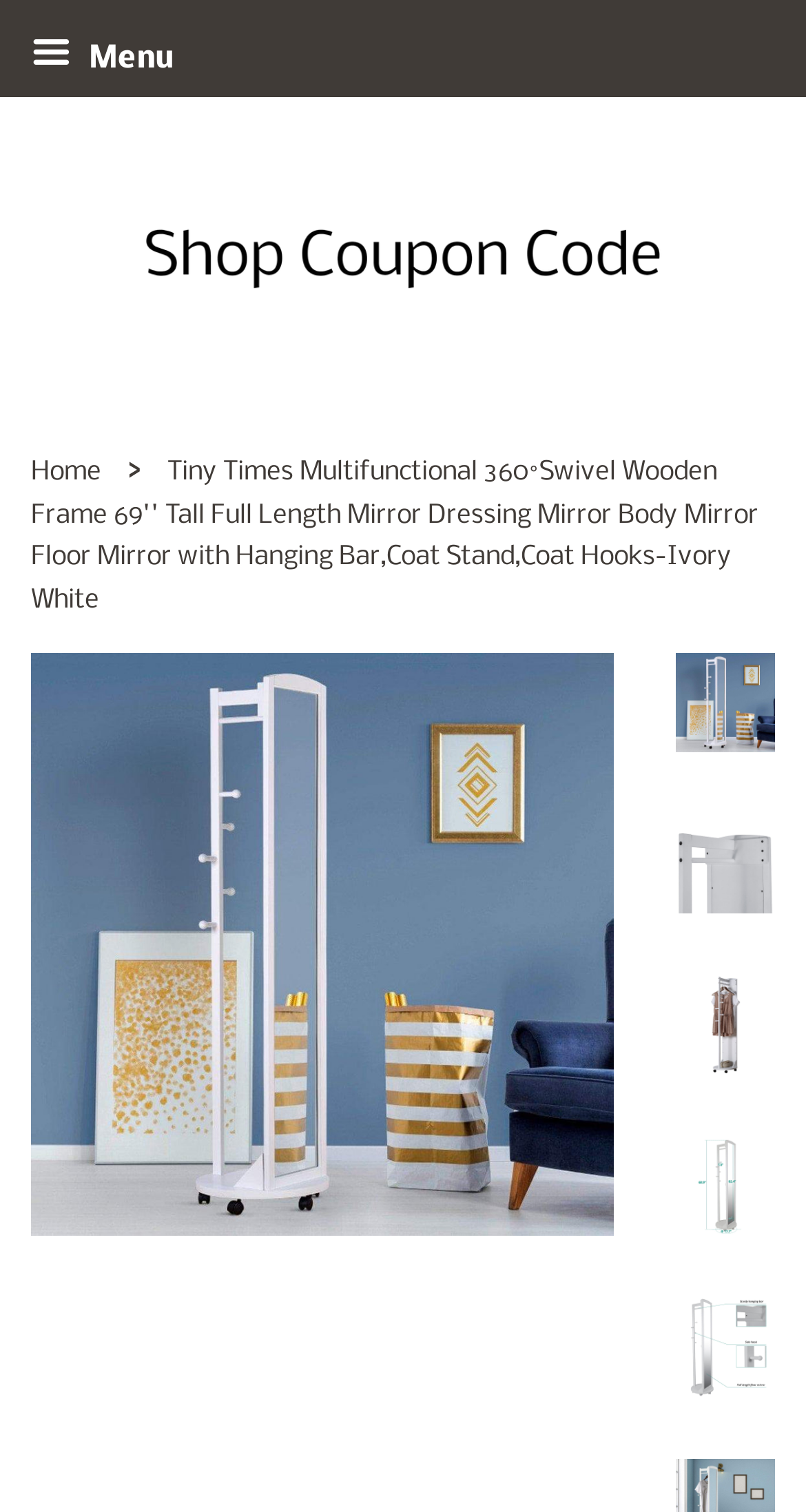Offer a detailed explanation of the webpage layout and contents.

This webpage is about a product, specifically a multifunctional 360 swivel wooden frame full-length mirror with a hanging bar, coat stand, and coat hooks in ivory white. 

At the top left corner, there is a menu button labeled "Menu". Next to it, on the top center, is a link "Shop Coupon Code" accompanied by an image with the same label. 

Below the menu button, there is a navigation section labeled "breadcrumbs" with a link "Home" on the left side. 

The main content of the page is an image of the product, which takes up most of the page's width and is positioned in the middle. 

On the right side of the page, there are five links with identical labels, each describing the product and its features, accompanied by an image of the product. These links are stacked vertically, with the first one starting from the middle of the page and the last one reaching the bottom of the page.